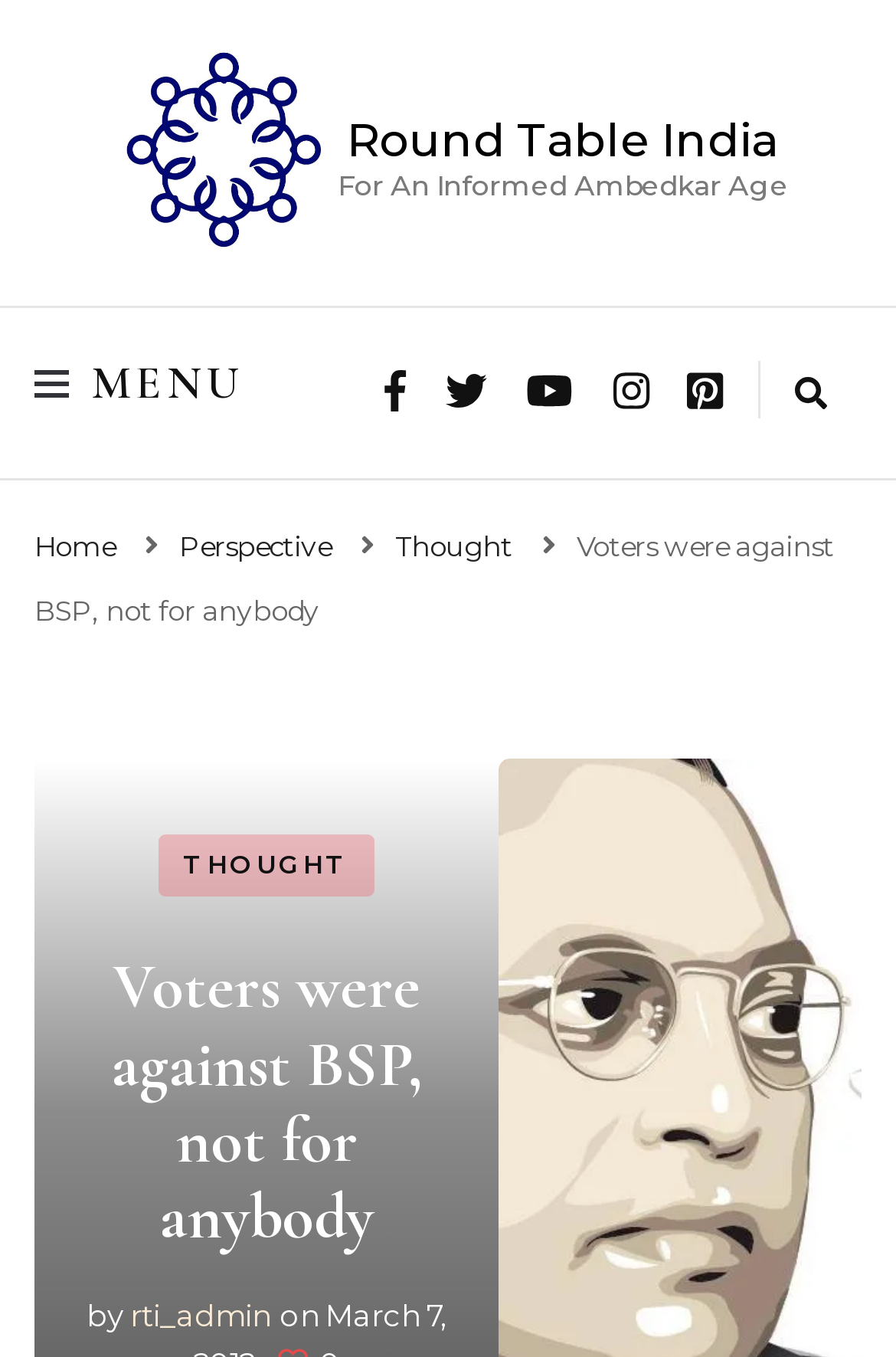Who is the author of the current article?
Use the image to give a comprehensive and detailed response to the question.

The author of the current article can be determined by examining the text at the bottom of the webpage, which displays the author's name as 'rti_admin'.